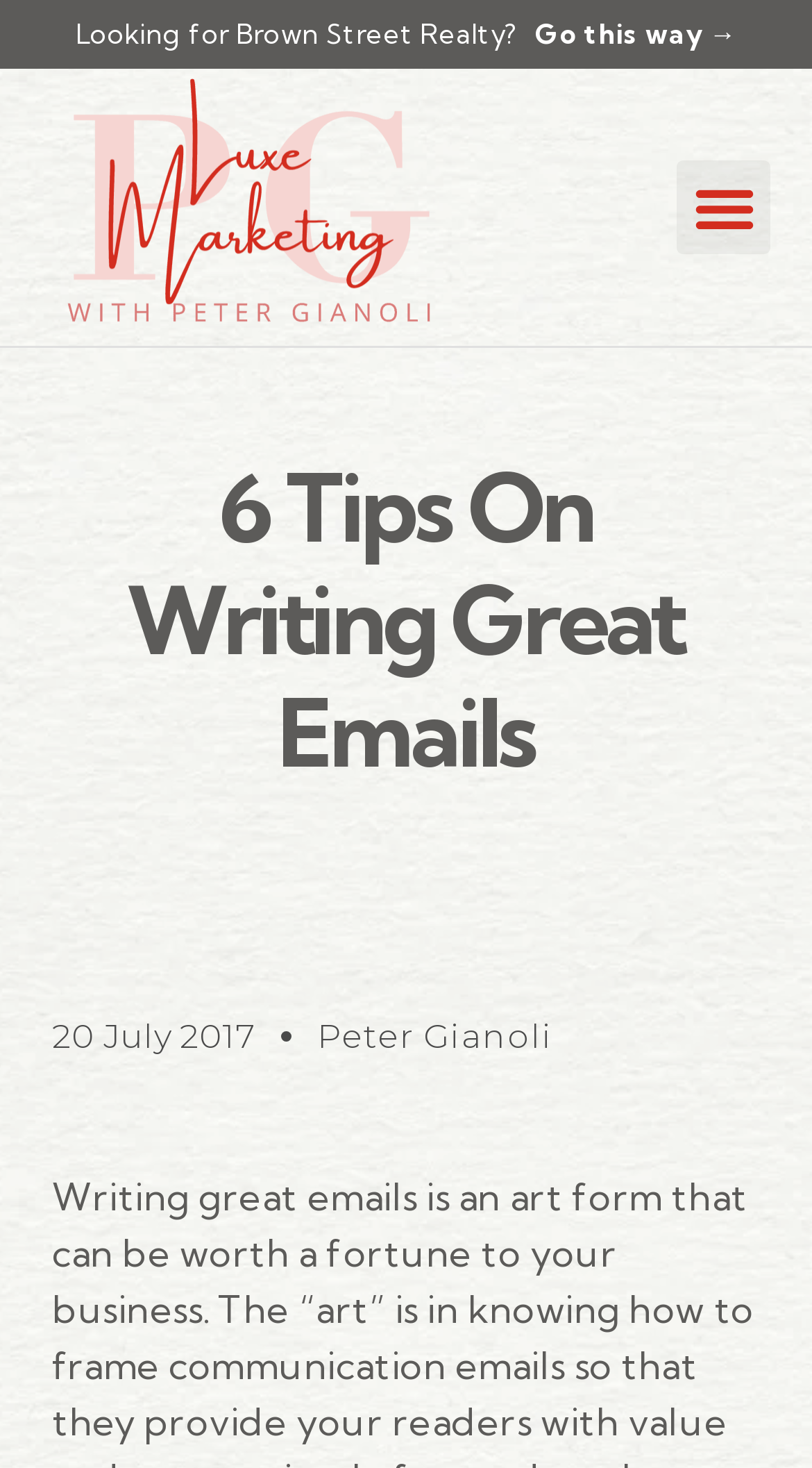Give the bounding box coordinates for the element described by: "Menu".

[0.833, 0.109, 0.949, 0.173]